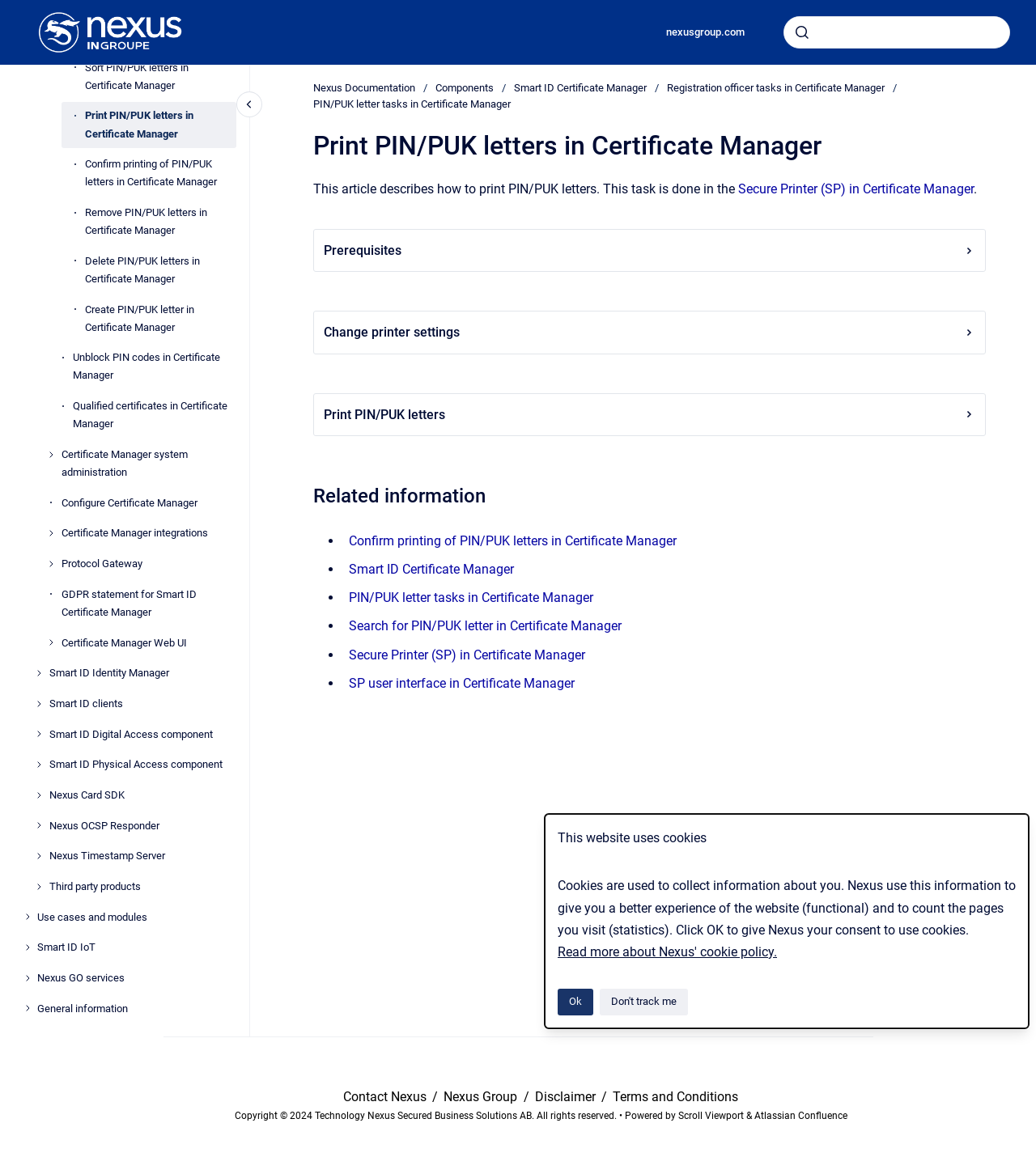What is the navigation menu item that contains 'Certificate Manager system administration'?
Observe the image and answer the question with a one-word or short phrase response.

Main